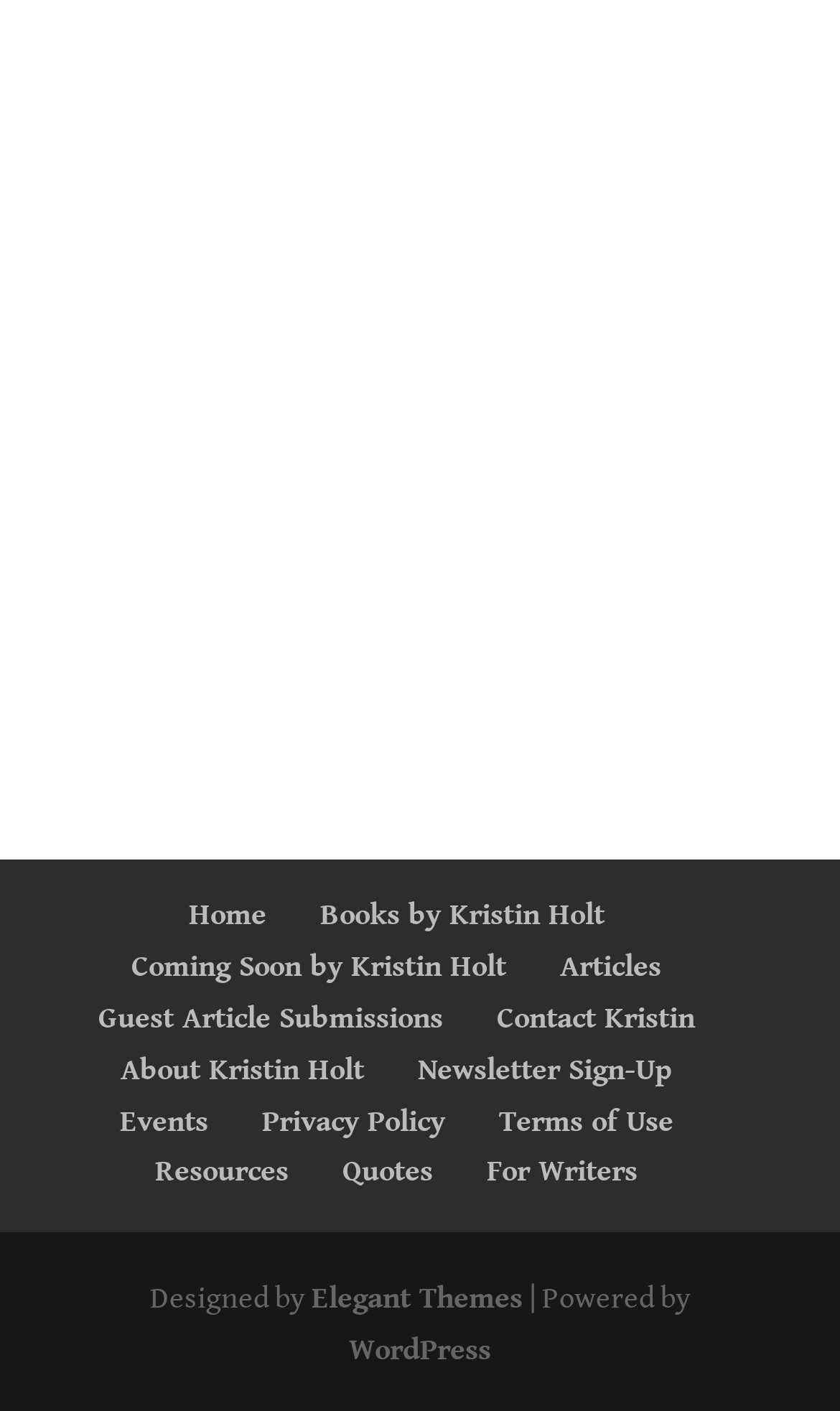Can you find the bounding box coordinates of the area I should click to execute the following instruction: "Sign up for Kristin Holt's newsletter"?

[0.497, 0.746, 0.8, 0.771]